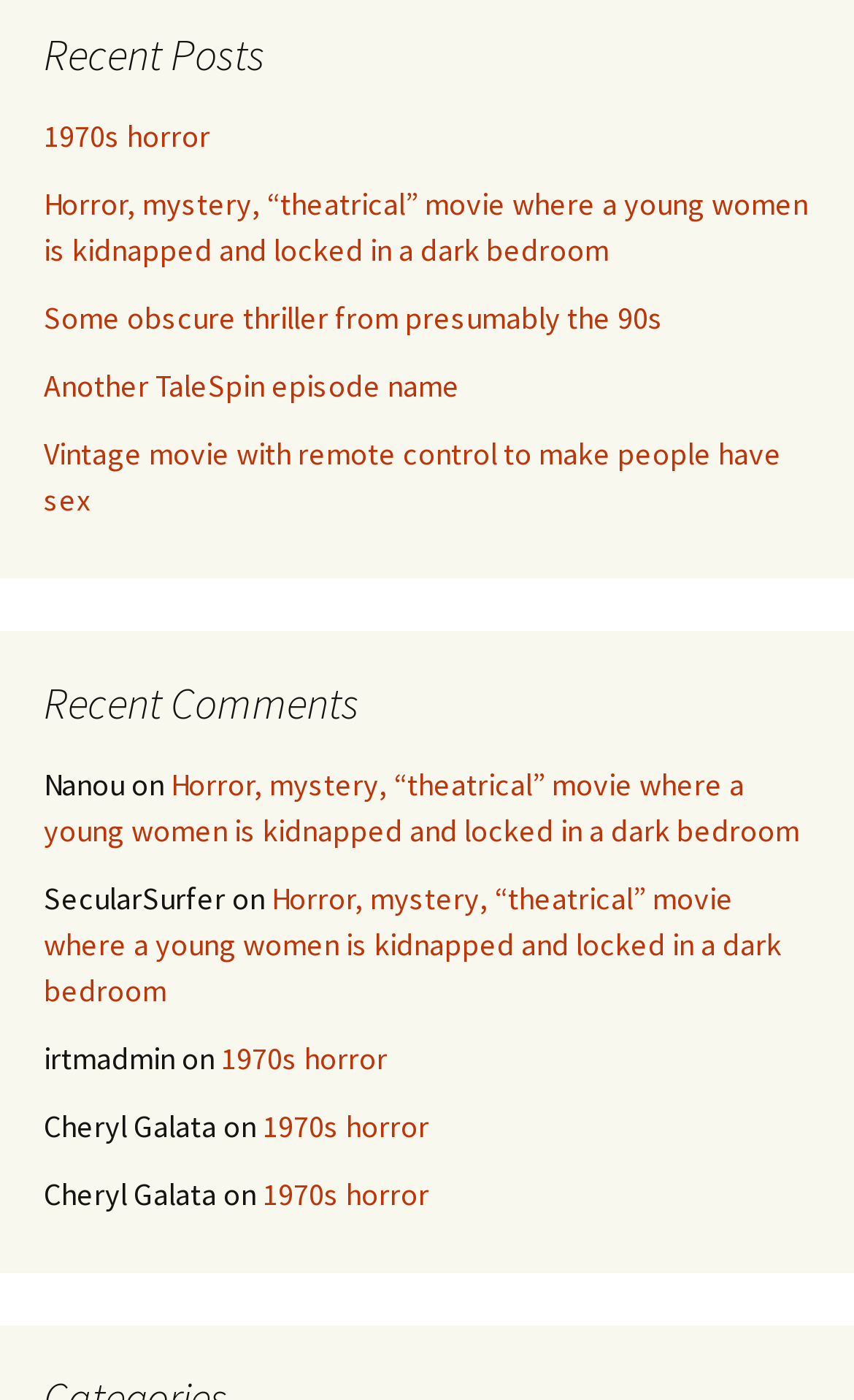Can you specify the bounding box coordinates for the region that should be clicked to fulfill this instruction: "View the 'Another TaleSpin episode name' post".

[0.051, 0.262, 0.538, 0.29]